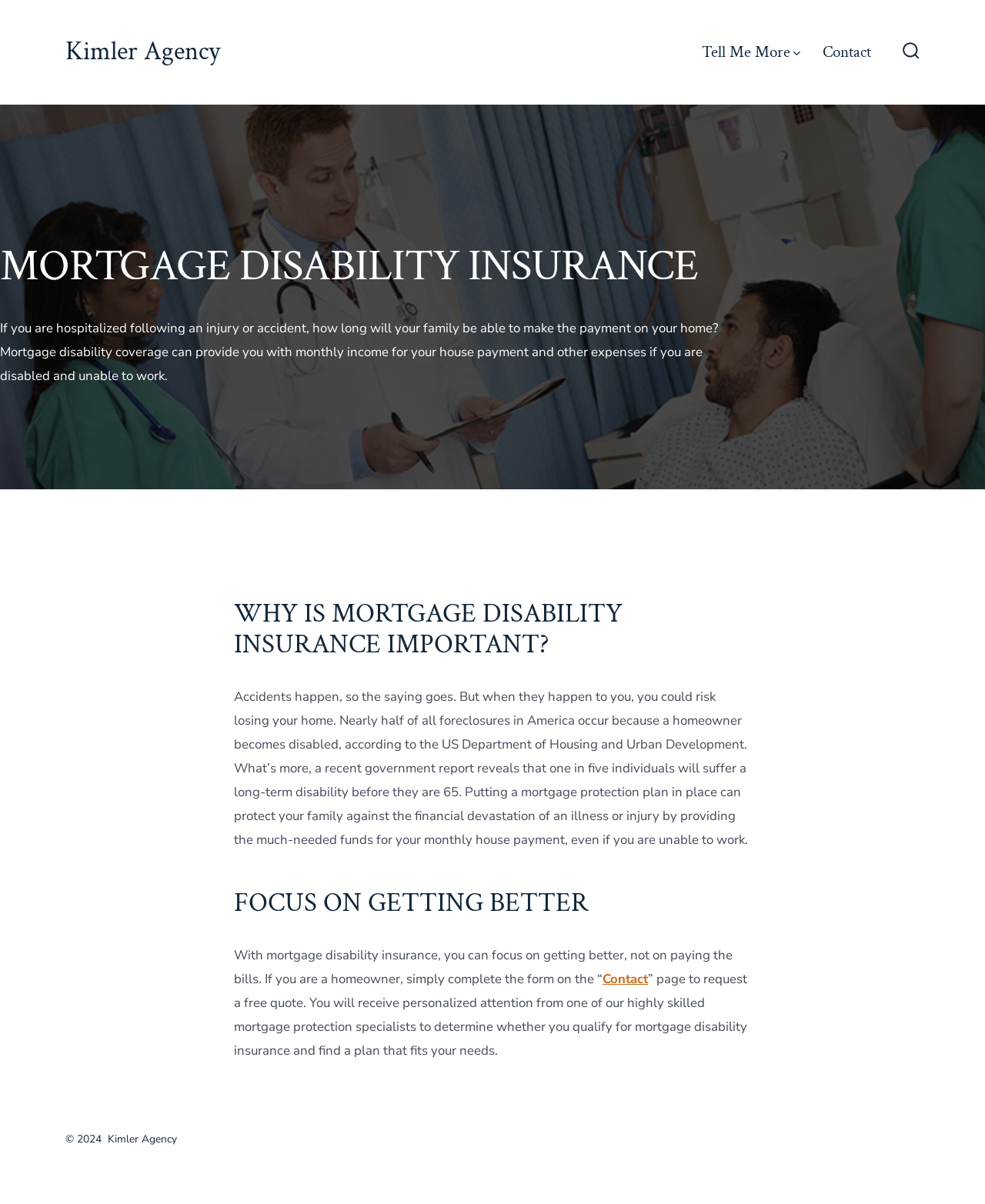Please determine the bounding box coordinates, formatted as (top-left x, top-left y, bottom-right x, bottom-right y), with all values as floating point numbers between 0 and 1. Identify the bounding box of the region described as: Search Toggle

[0.907, 0.027, 0.943, 0.059]